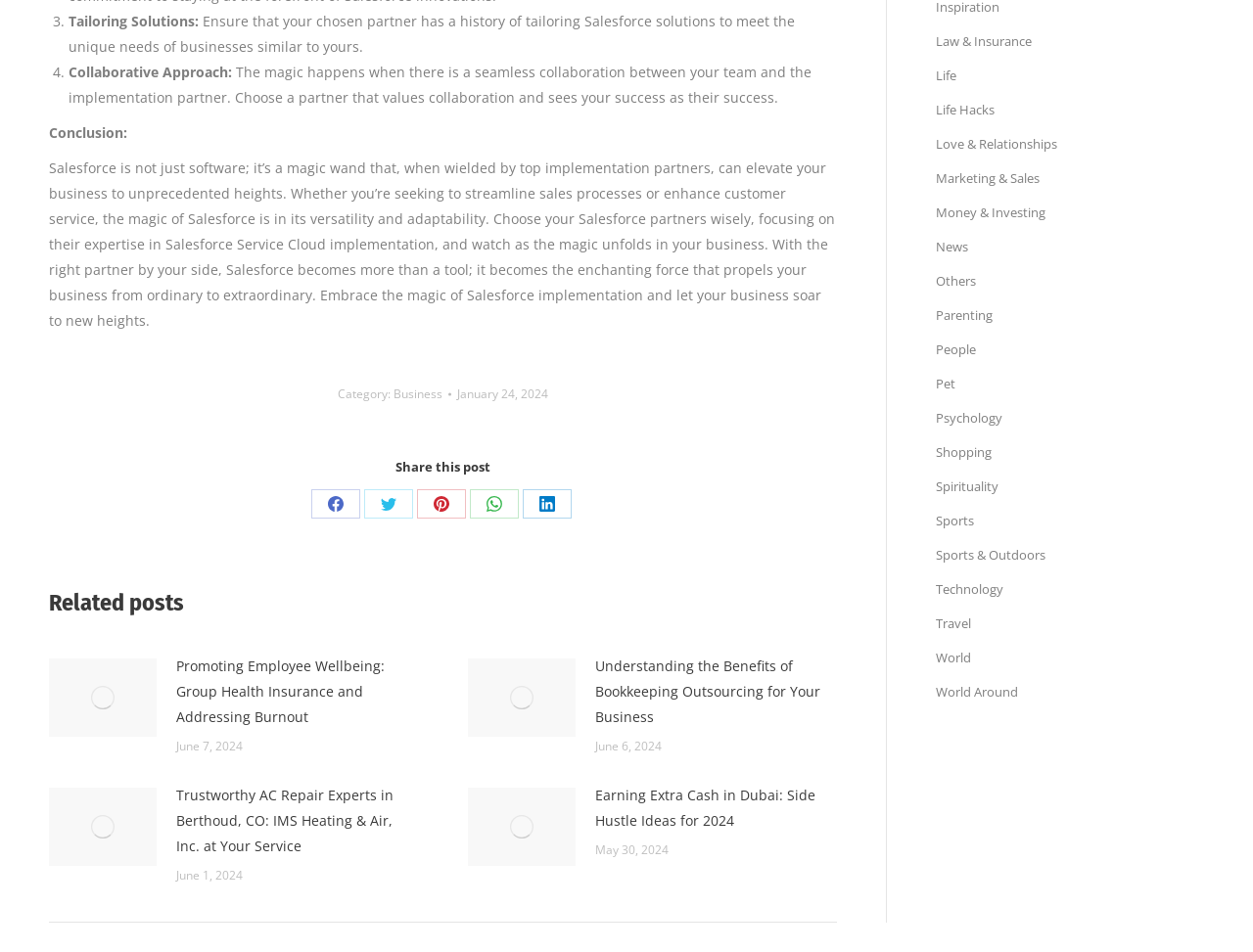Pinpoint the bounding box coordinates of the clickable area necessary to execute the following instruction: "Read the blog post 'Brokers Who Gamble With Your Retirement Savings'". The coordinates should be given as four float numbers between 0 and 1, namely [left, top, right, bottom].

None